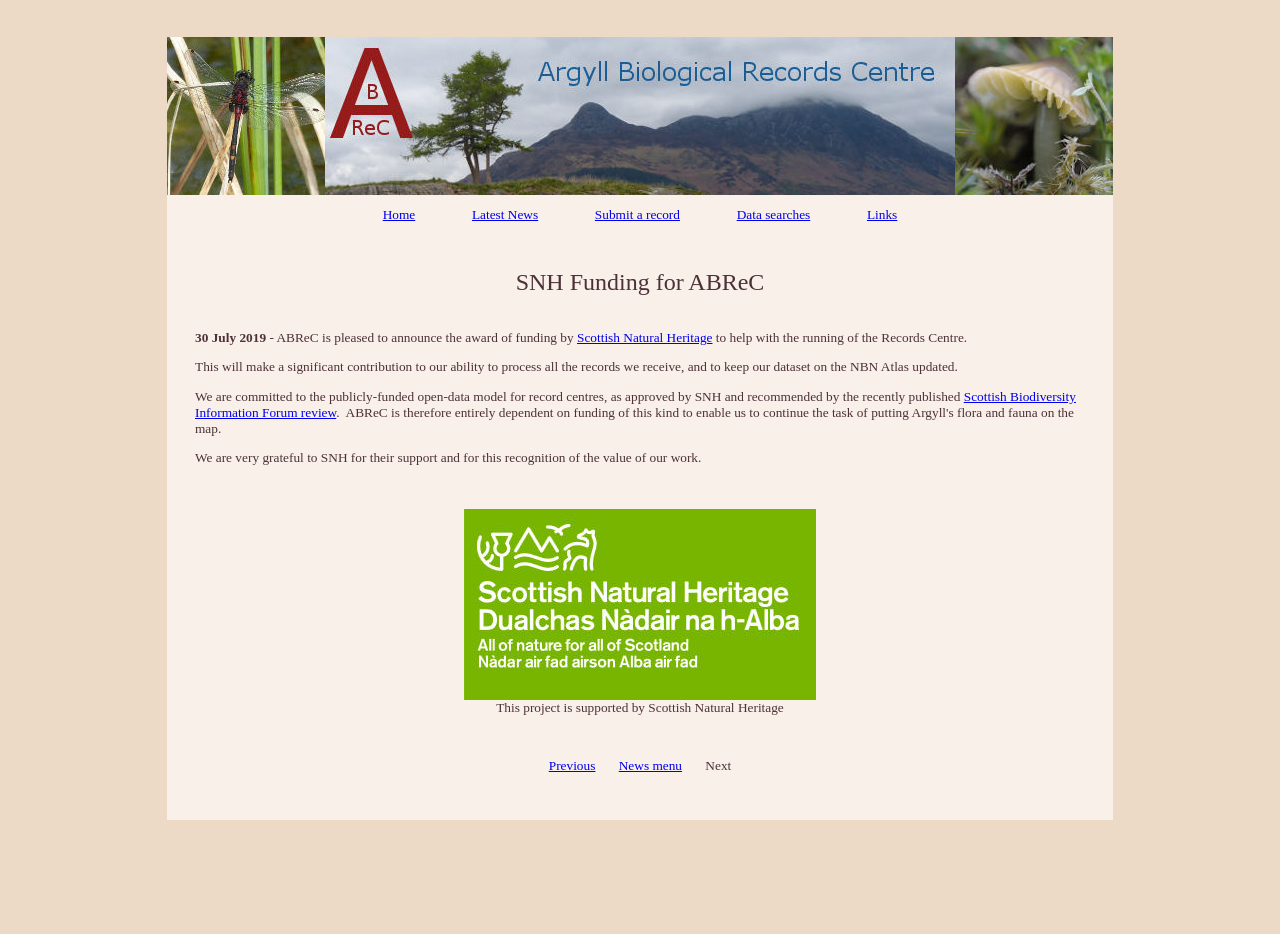Produce a meticulous description of the webpage.

The webpage is about SNH Funding for ABReC, with a focus on the announcement of funding by Scottish Natural Heritage to support the Records Centre. 

At the top of the page, there is a navigation menu with six links: Home, Latest News, Submit a record, Data searches, and Links. Each link has an accompanying image. 

Below the navigation menu, there is a main content area that occupies most of the page. The content is divided into two sections. The first section is a heading that reads "SNH Funding for ABReC" and is followed by a paragraph of text that announces the funding and explains its significance. The text also mentions the publicly-funded open-data model for record centres and the support of Scottish Natural Heritage. 

The second section of the content area contains a link to the Scottish Biodiversity Information Forum review, an image, and a statement that the project is supported by Scottish Natural Heritage. At the bottom of the content area, there are three links: Previous, News menu, and Next. 

Throughout the page, there are several instances of non-essential text, such as "\xa0" which appears to be a non-breaking space character.